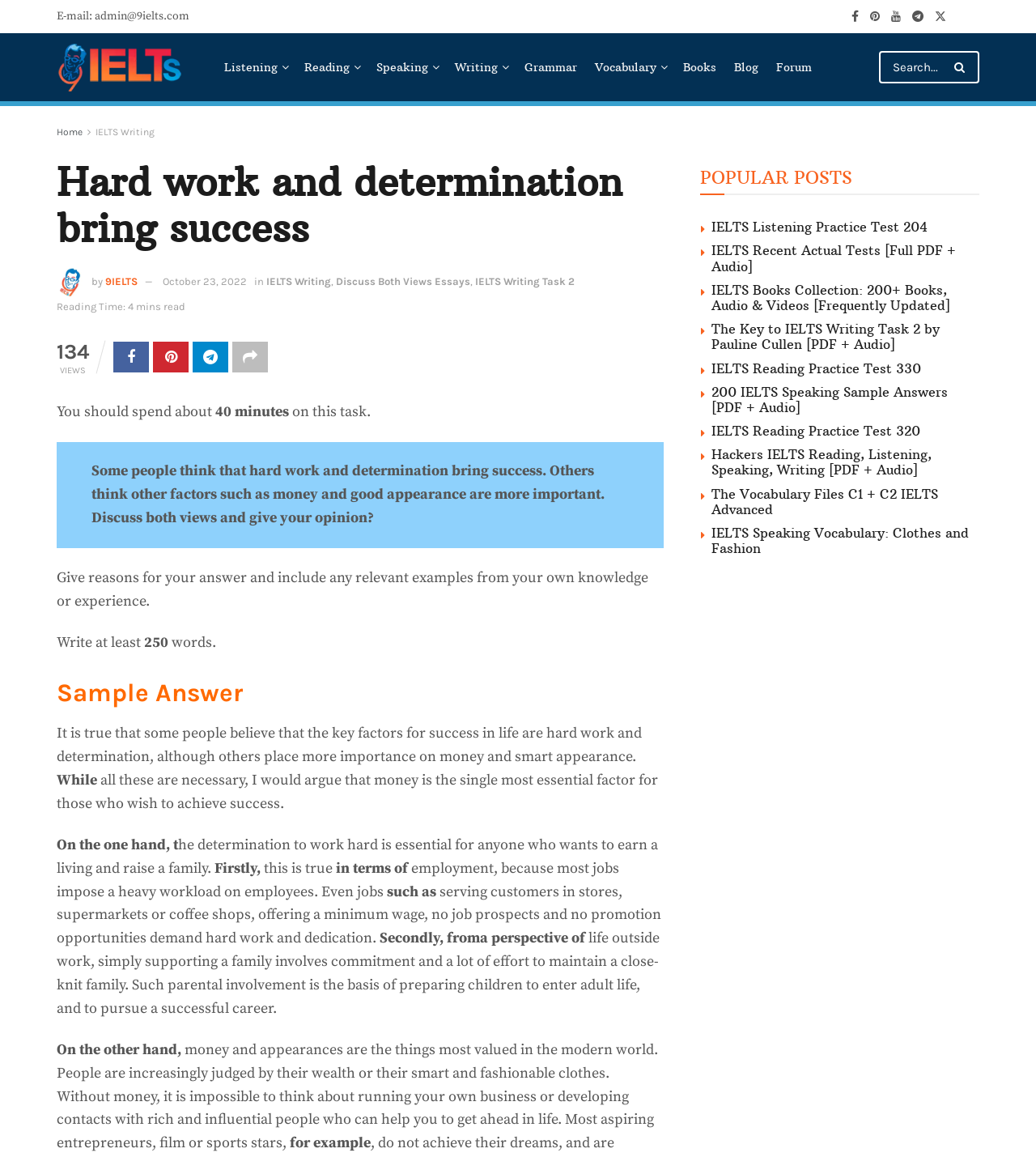What is the name of the website?
Examine the image and provide an in-depth answer to the question.

The name of the website is 9IELTS, which is mentioned in the logo at the top left corner of the webpage and also in the footer section.